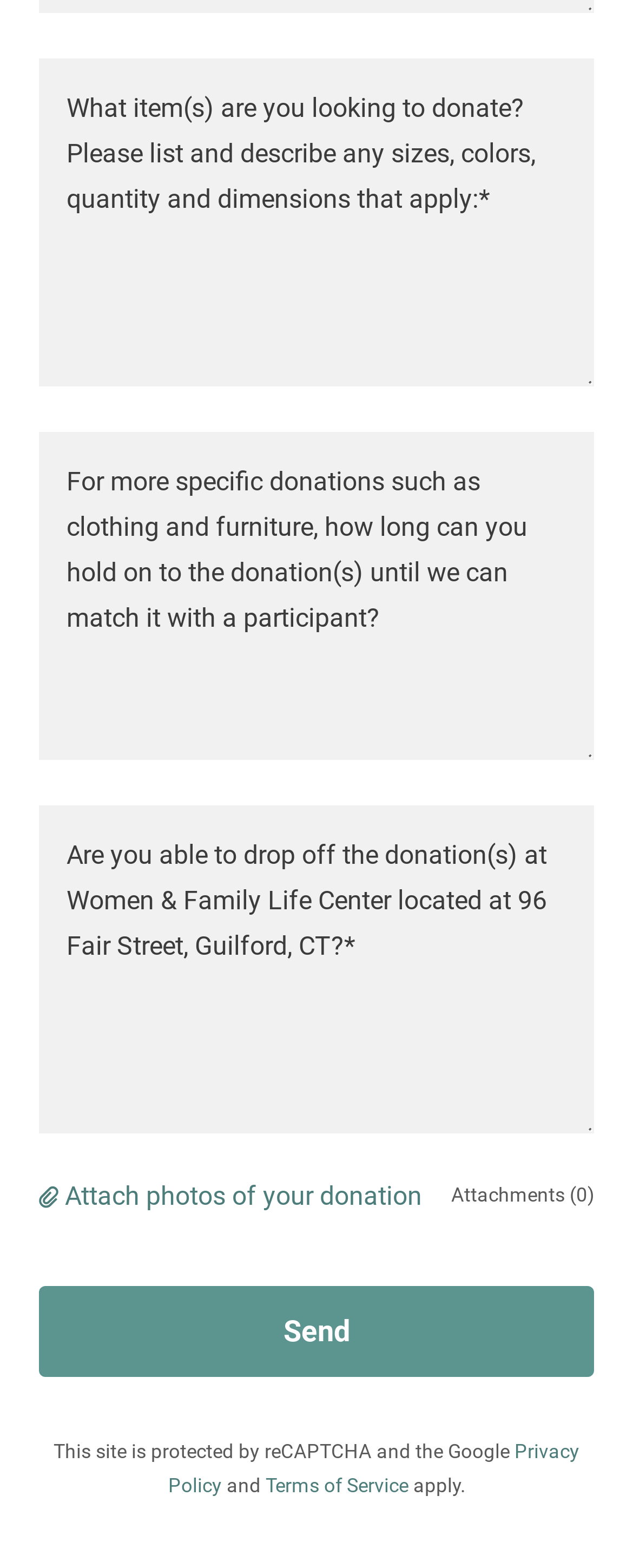How many attachments are currently shown?
Please ensure your answer to the question is detailed and covers all necessary aspects.

The StaticText element with the text 'Attachments (0)' indicates that there are currently no attachments shown.